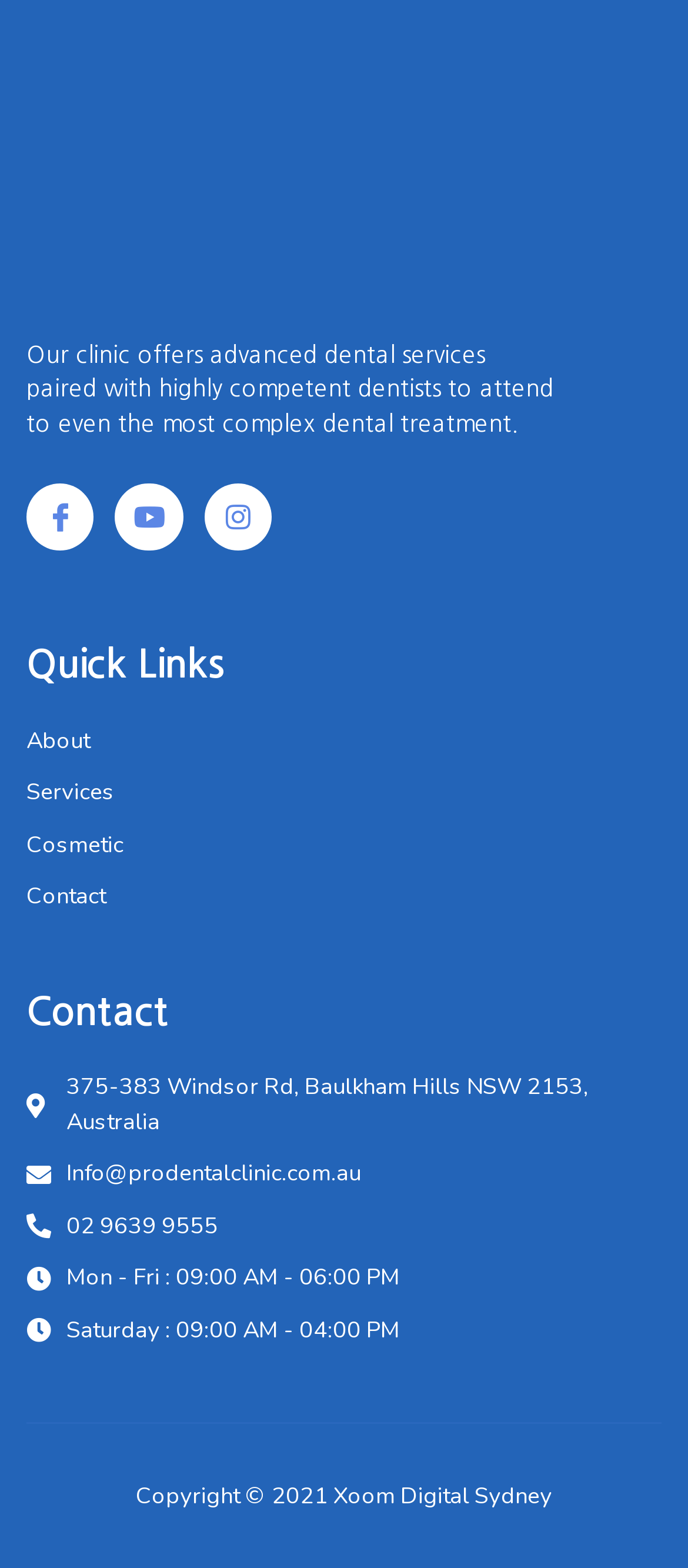Please determine the bounding box coordinates for the UI element described here. Use the format (top-left x, top-left y, bottom-right x, bottom-right y) with values bounded between 0 and 1: Contact

[0.038, 0.562, 0.962, 0.584]